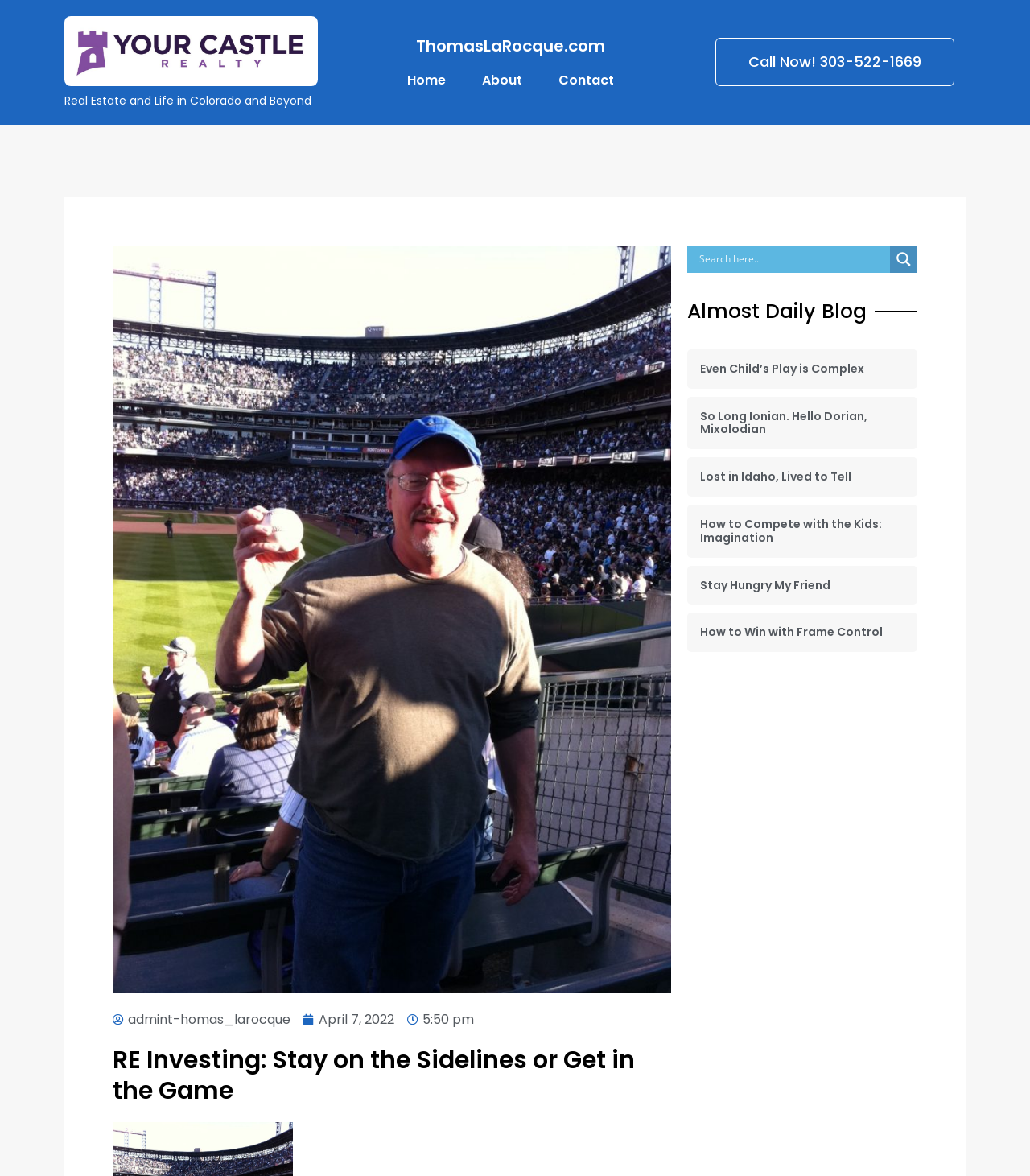Identify the bounding box coordinates of the area you need to click to perform the following instruction: "Read the 'Even Child’s Play is Complex' article".

[0.68, 0.308, 0.878, 0.319]